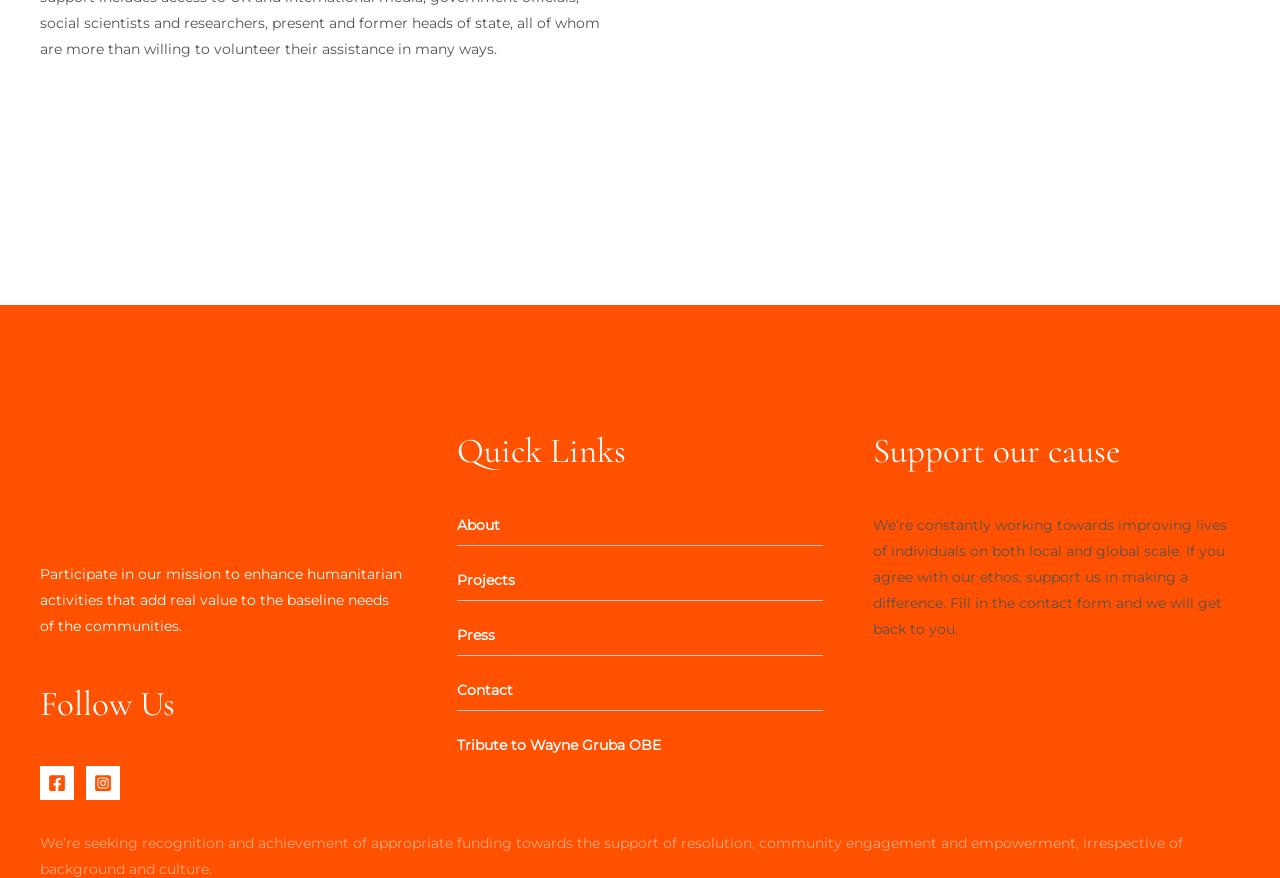Please find and report the bounding box coordinates of the element to click in order to perform the following action: "Support our cause". The coordinates should be expressed as four float numbers between 0 and 1, in the format [left, top, right, bottom].

[0.682, 0.484, 0.969, 0.543]